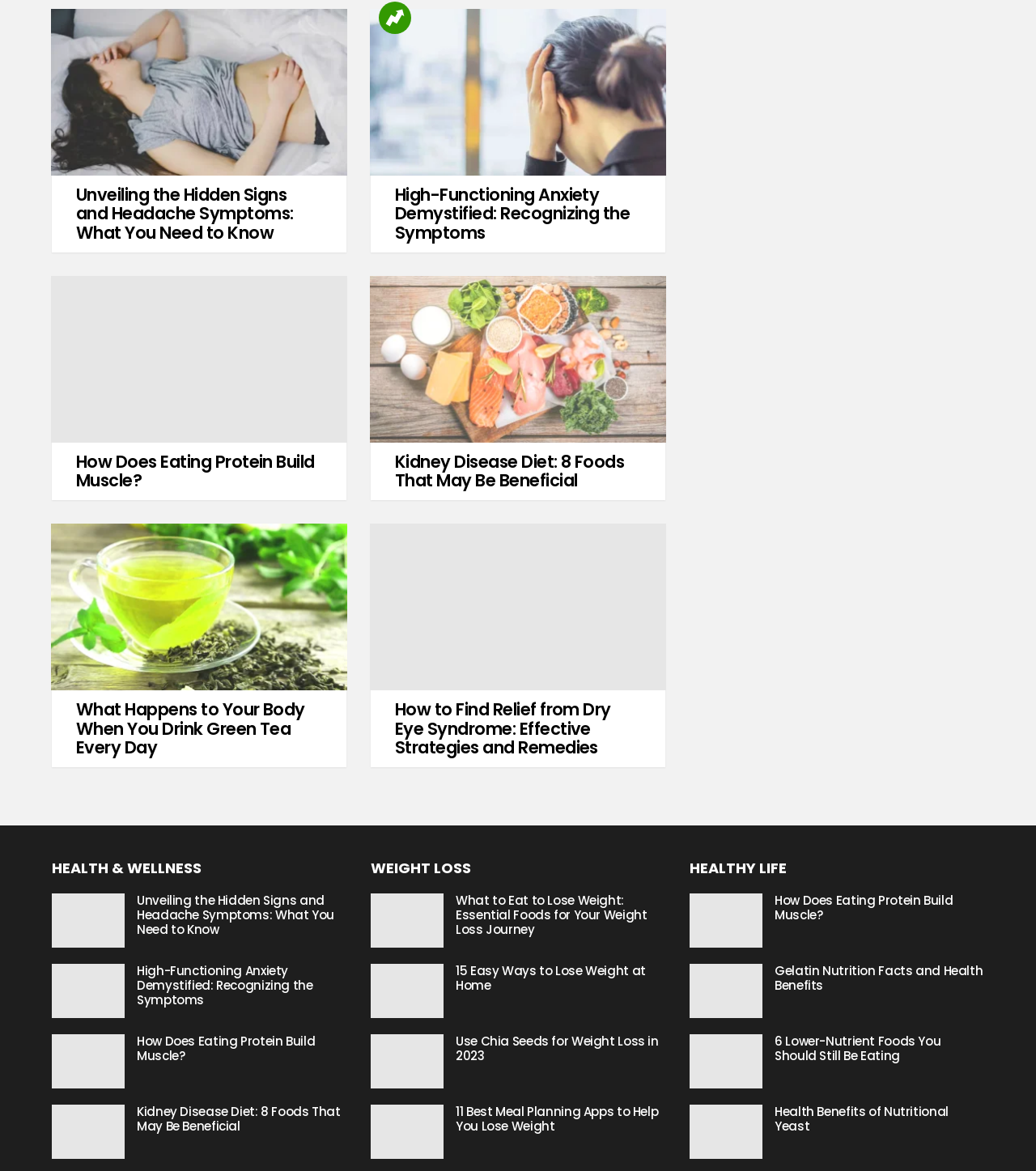Respond to the question below with a concise word or phrase:
What is the topic of the first article?

Headache Symptoms